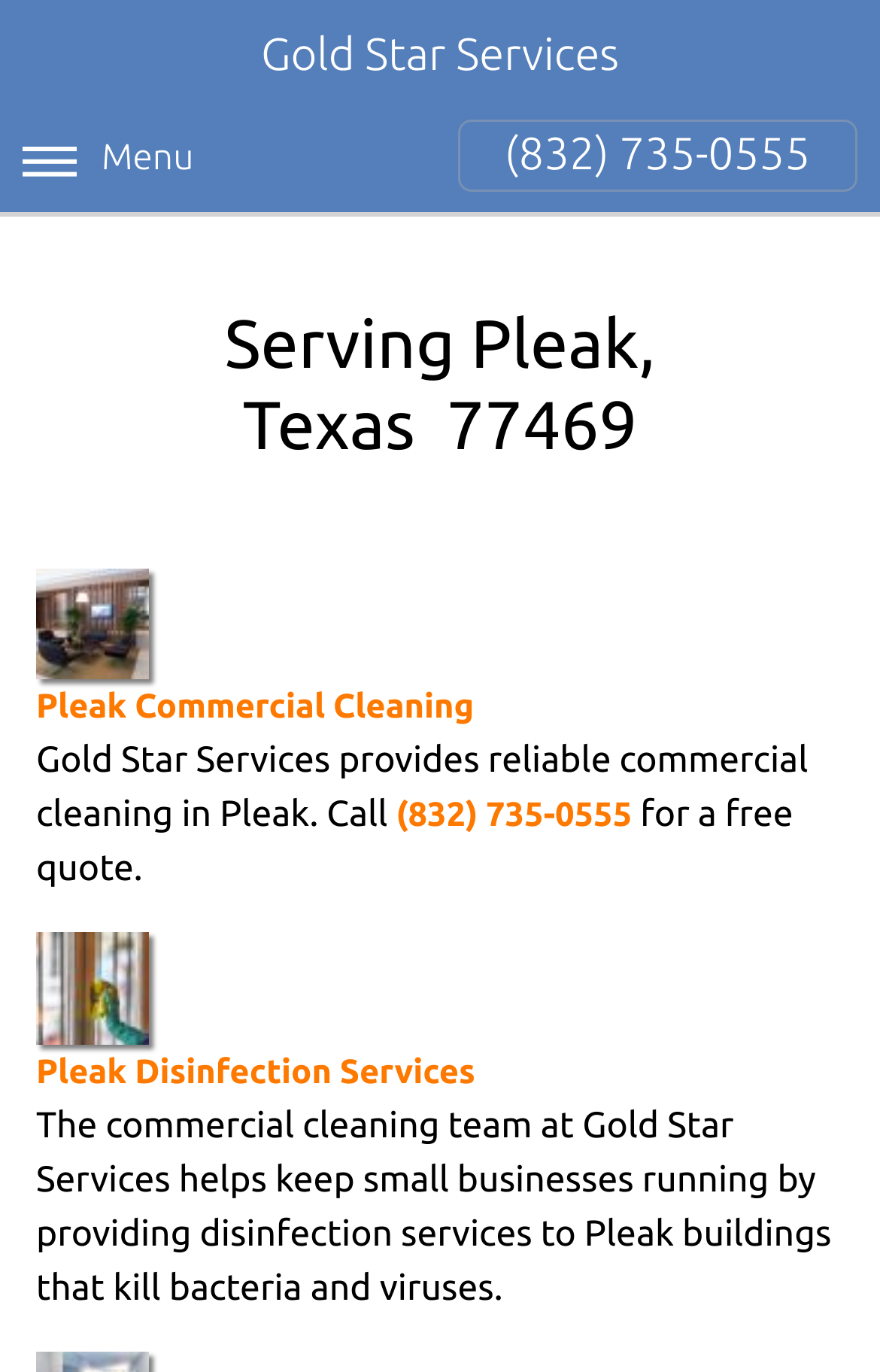How many types of services are mentioned on the webpage?
Using the image, answer in one word or phrase.

2